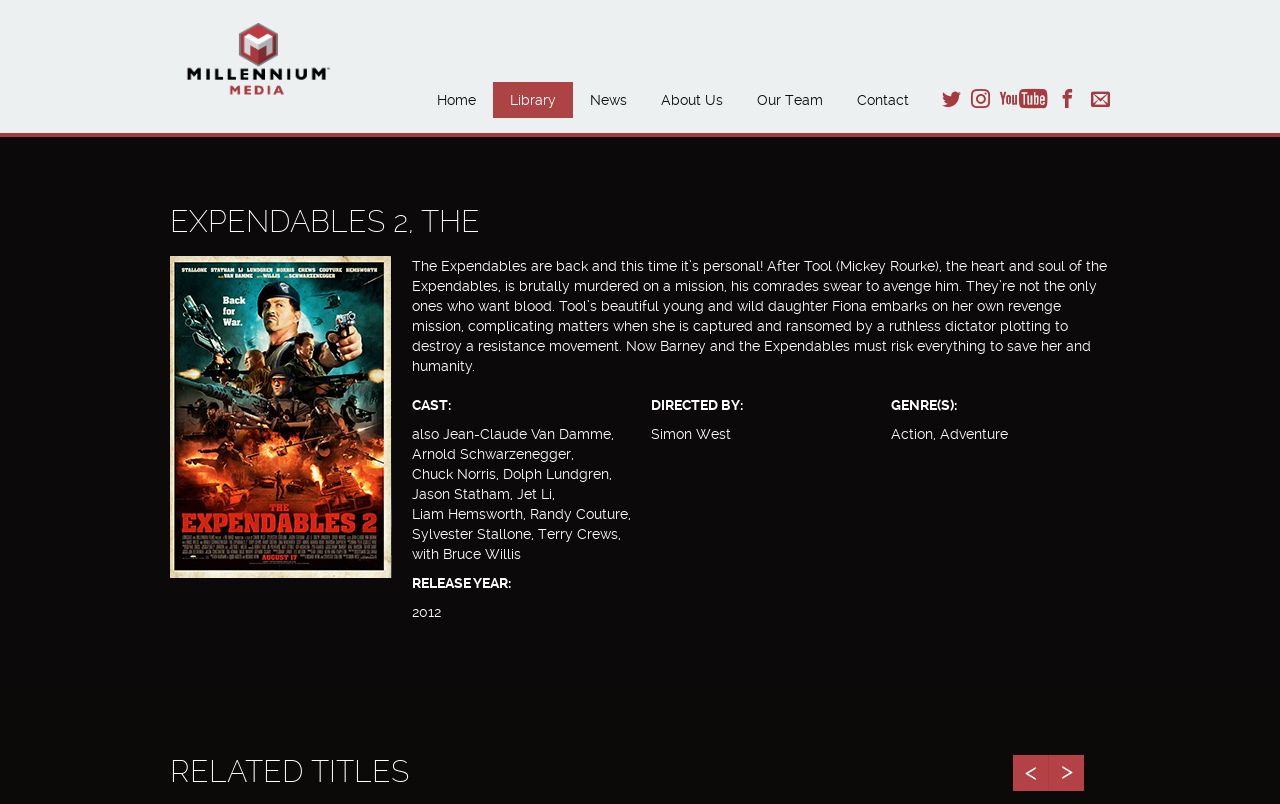Find the bounding box coordinates corresponding to the UI element with the description: "About Us". The coordinates should be formatted as [left, top, right, bottom], with values as floats between 0 and 1.

[0.503, 0.102, 0.578, 0.147]